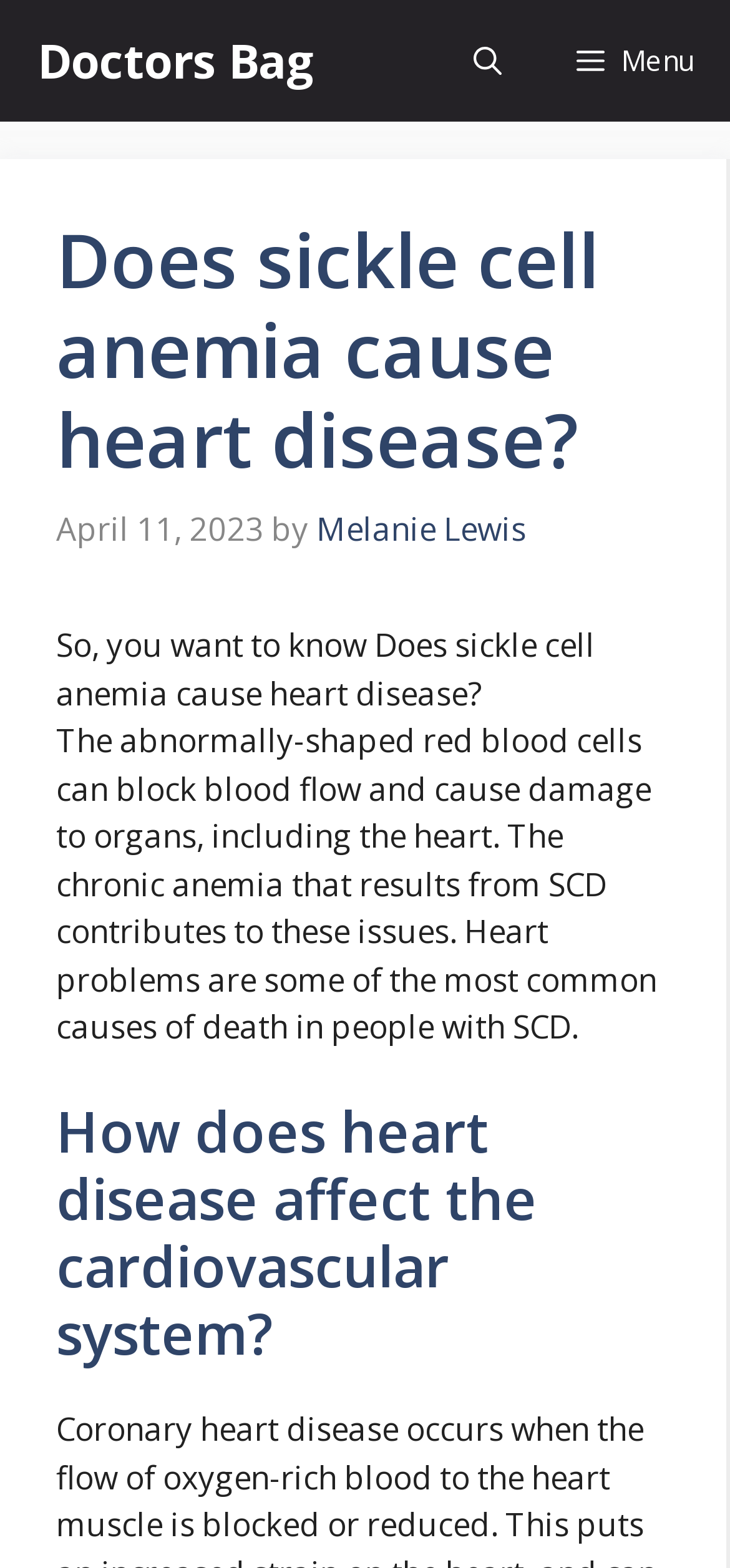What is the effect of sickle cell anemia on organs?
Please provide an in-depth and detailed response to the question.

I found the effect of sickle cell anemia on organs by reading the static text in the content section, which states that 'The abnormally-shaped red blood cells can block blood flow and cause damage to organs, including the heart'.